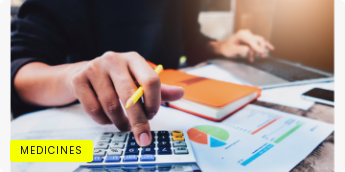What is the focus of the calculations in the image?
Give a one-word or short phrase answer based on the image.

Pharmaceuticals